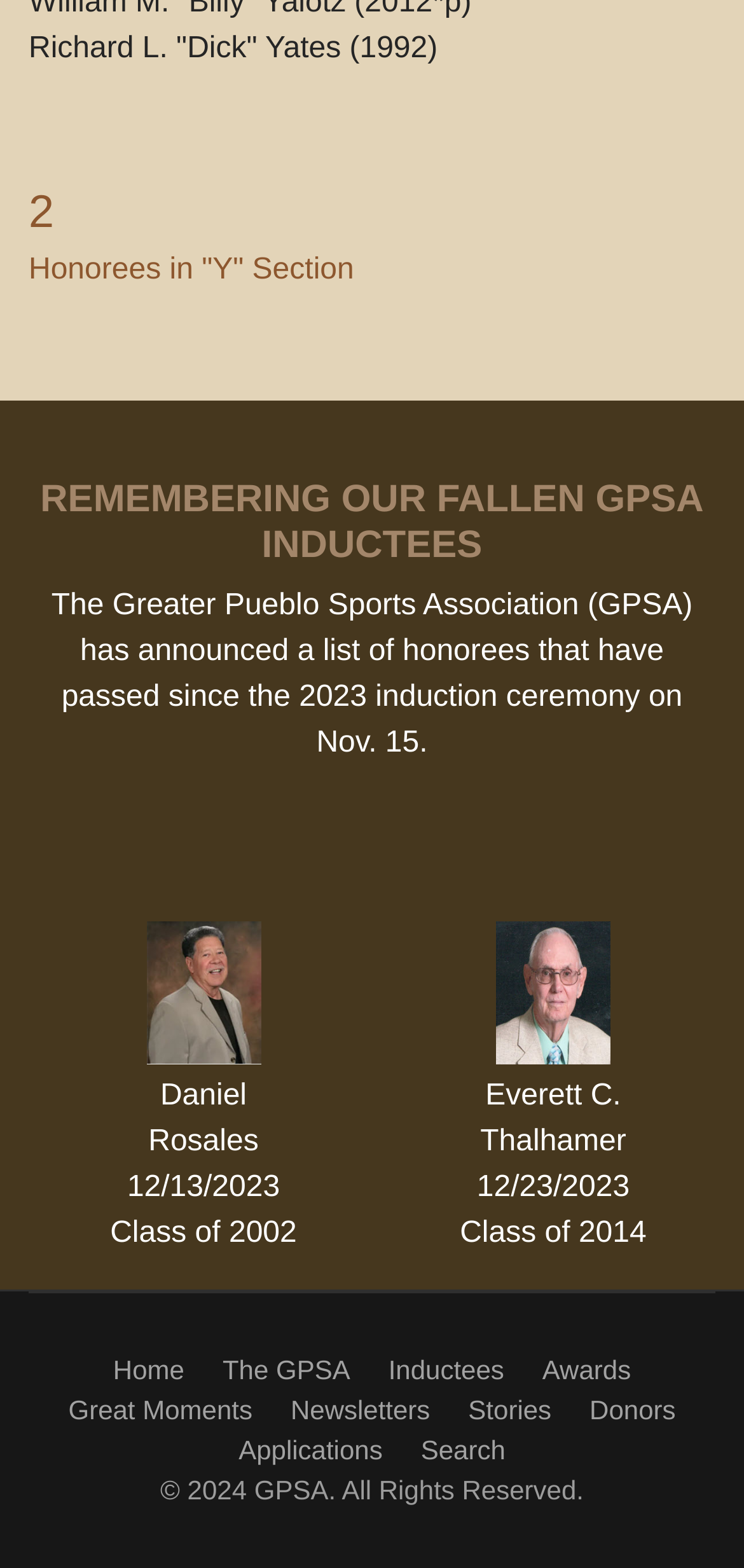Consider the image and give a detailed and elaborate answer to the question: 
How many links are there in the footer?

I counted the number of link elements at the bottom of the page, which are part of the footer. There are 9 such links, labeled 'Home', 'The GPSA', 'Inductees', 'Awards', 'Great Moments', 'Newsletters', 'Stories', 'Donors', and 'Applications'.